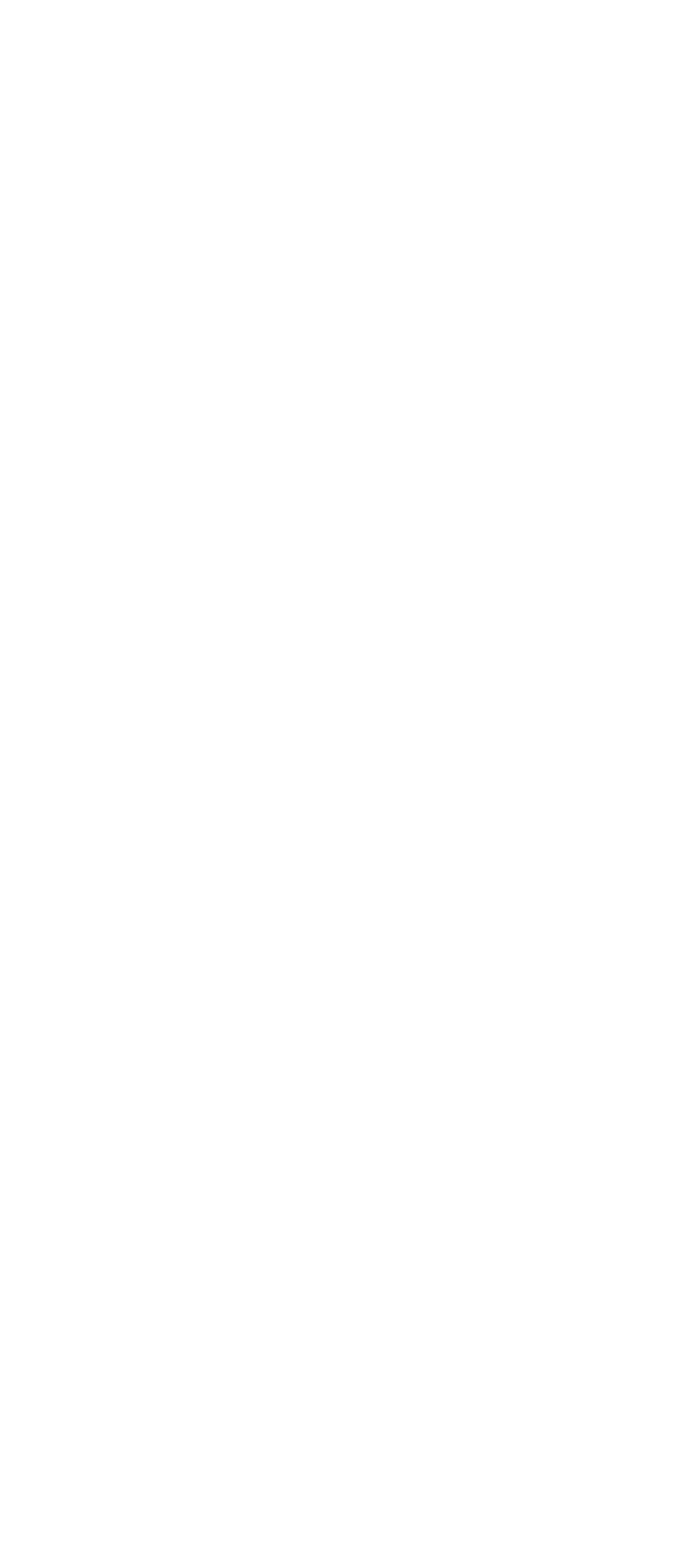Please locate the UI element described by "San Francisco" and provide its bounding box coordinates.

[0.627, 0.722, 0.86, 0.743]